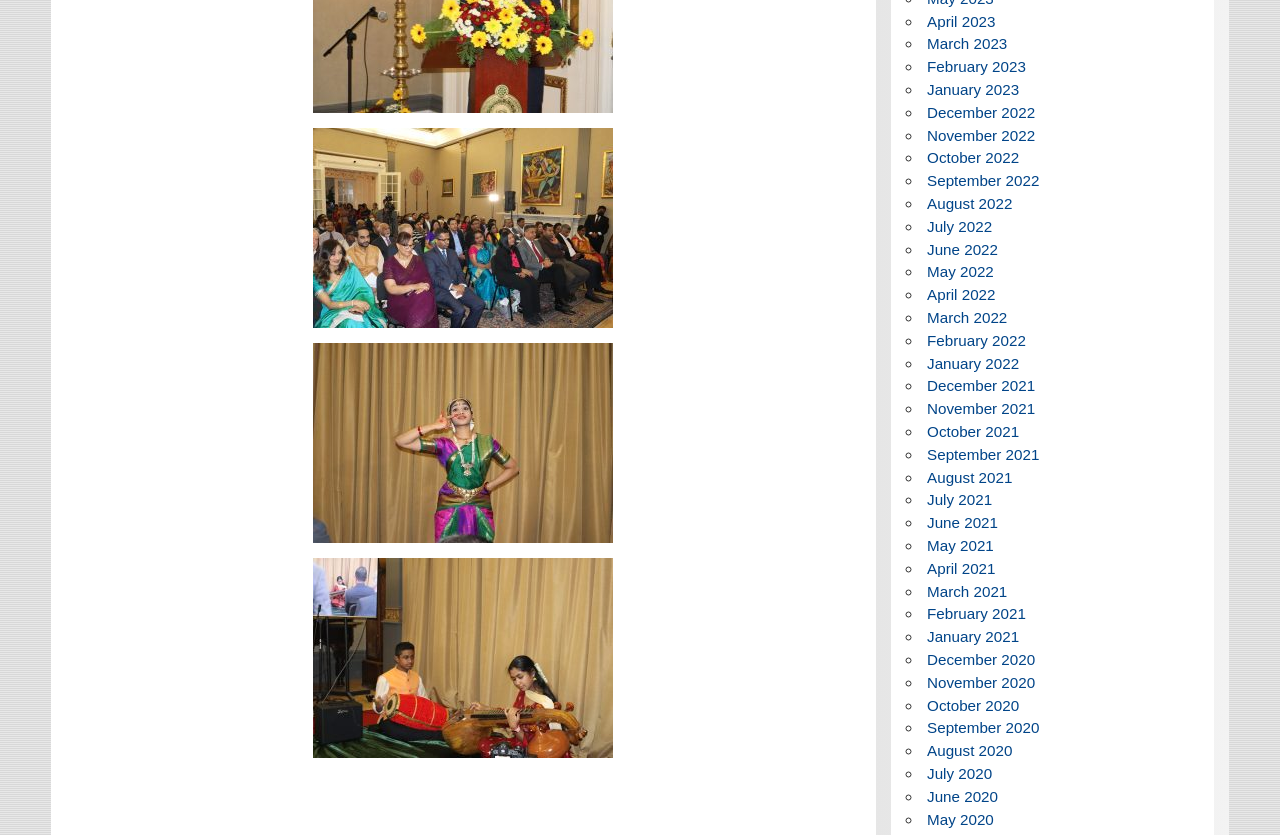Please find the bounding box coordinates of the element that you should click to achieve the following instruction: "View April 2023". The coordinates should be presented as four float numbers between 0 and 1: [left, top, right, bottom].

[0.724, 0.015, 0.778, 0.036]